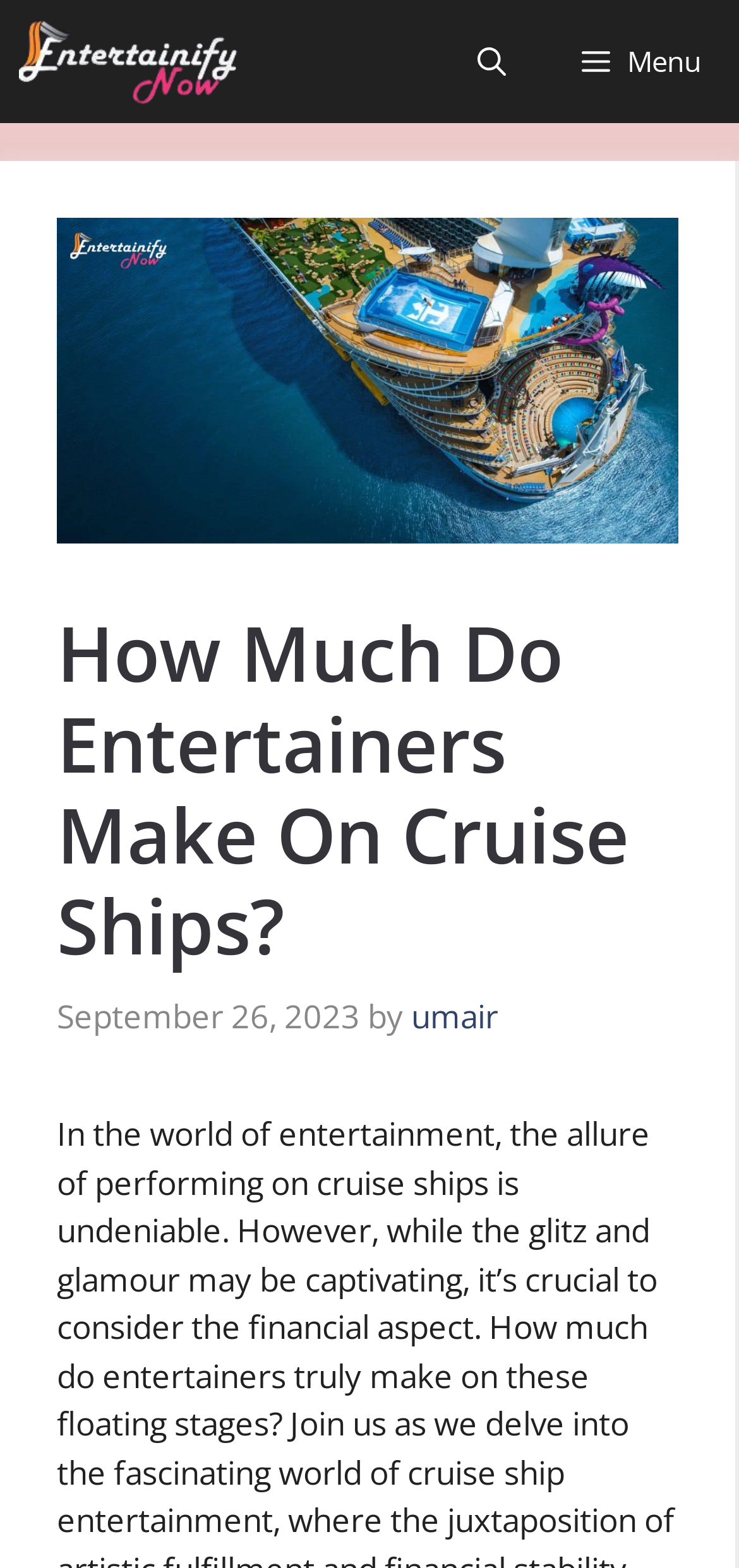What is the date of the article?
Using the details from the image, give an elaborate explanation to answer the question.

I found the date of the article by looking at the time element below the main heading, which contains the text 'September 26, 2023'.